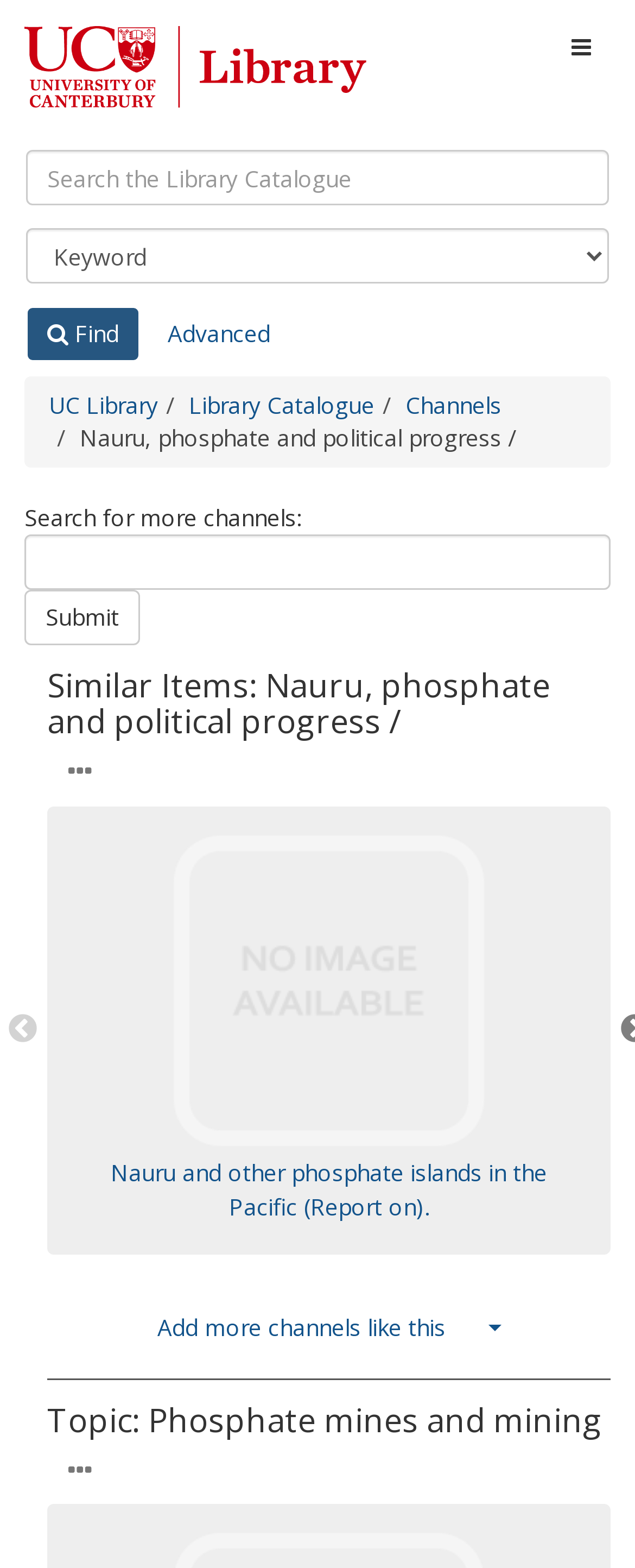Respond to the question below with a single word or phrase:
What is the topic of the similar items section?

Phosphate mines and mining